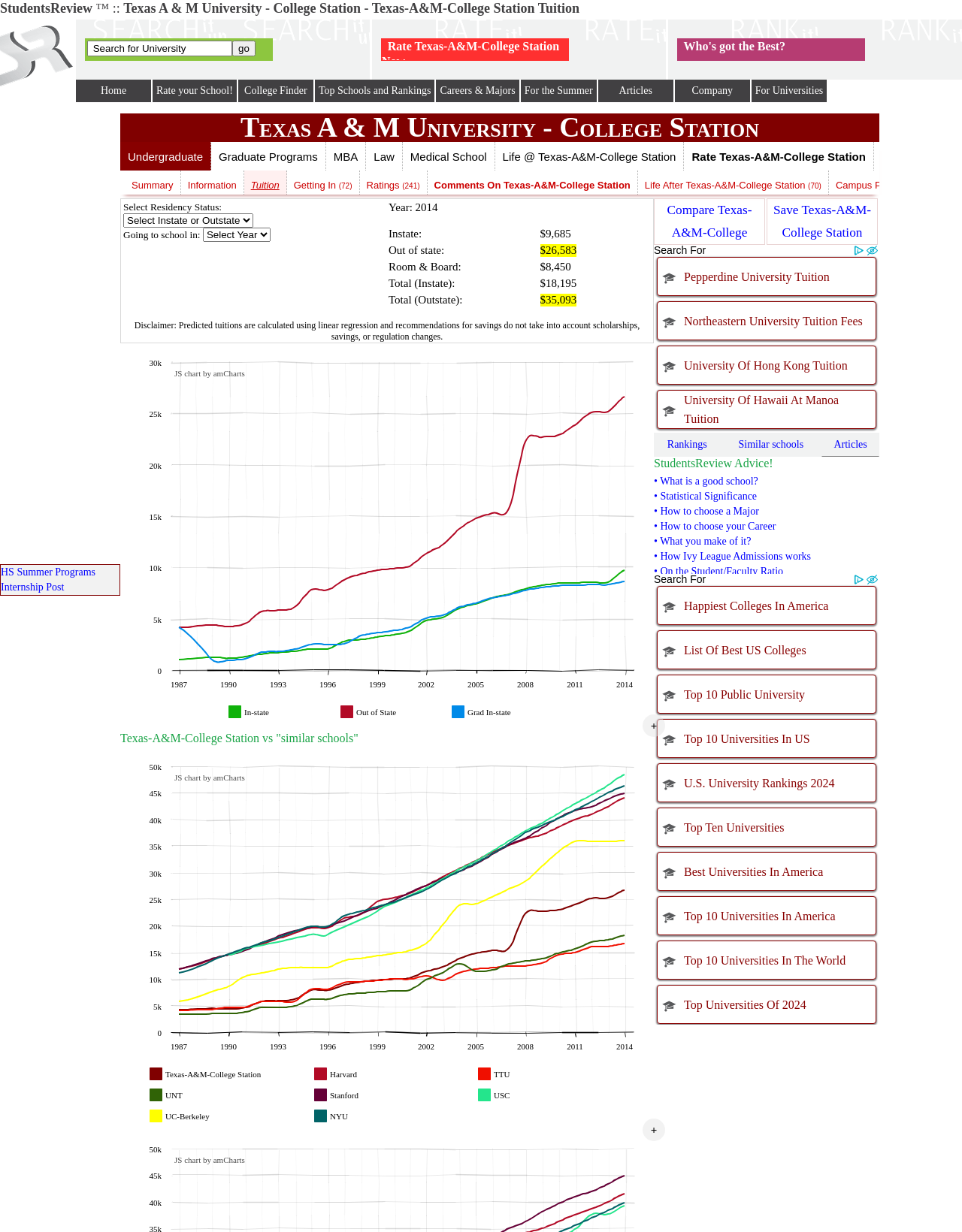Find the bounding box coordinates of the clickable area that will achieve the following instruction: "Rate Texas-A&M-College Station Now".

[0.397, 0.034, 0.581, 0.055]